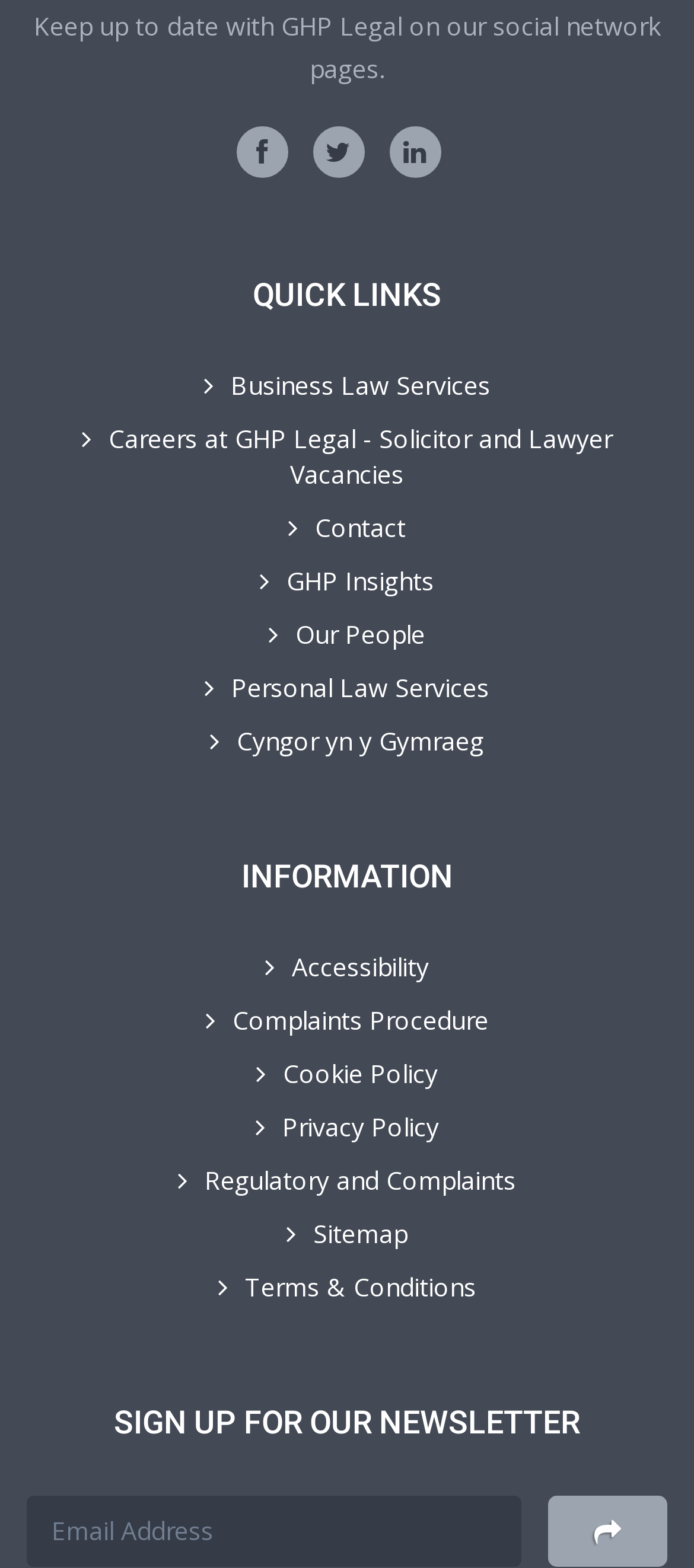What type of information is provided under the 'INFORMATION' heading?
Use the image to answer the question with a single word or phrase.

Legal and policy information